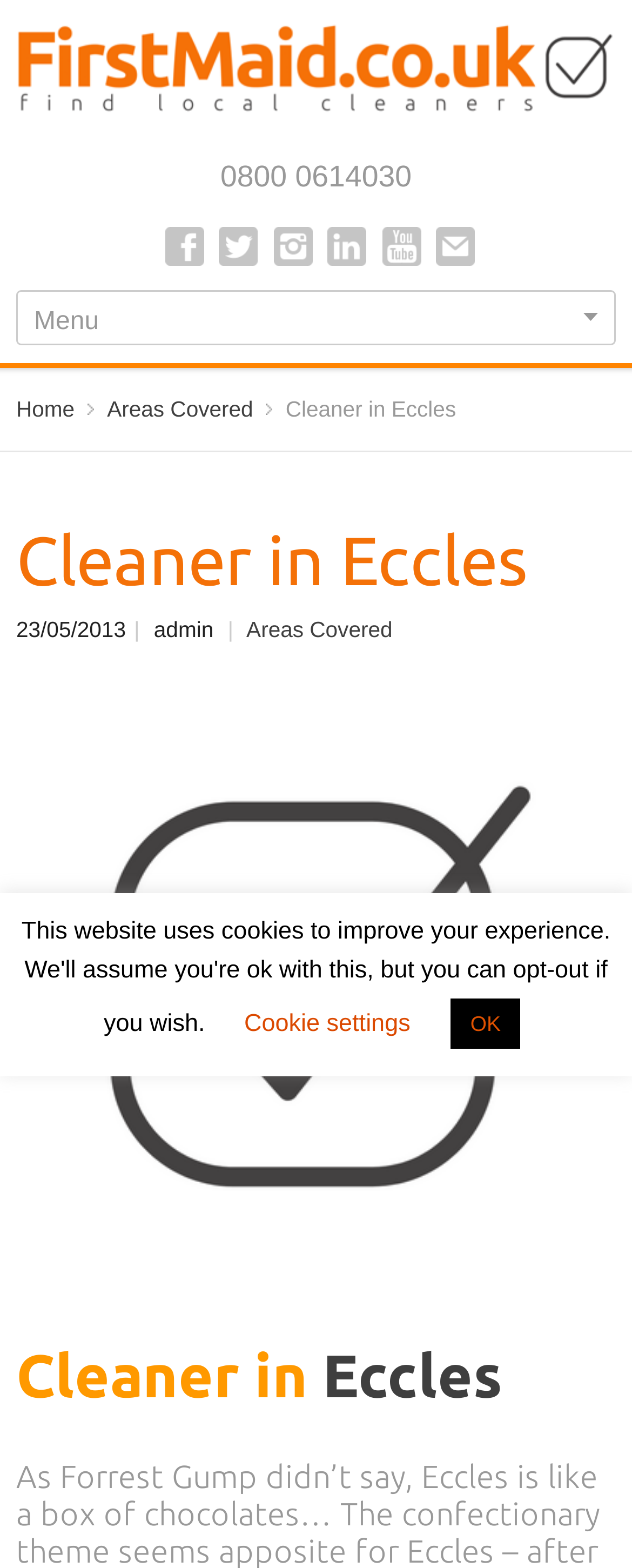What is the purpose of the webpage?
Give a thorough and detailed response to the question.

I inferred the purpose of the webpage by looking at the overall structure and content of the webpage, which suggests that it is a service provider webpage for booking a cleaner in Eccles.